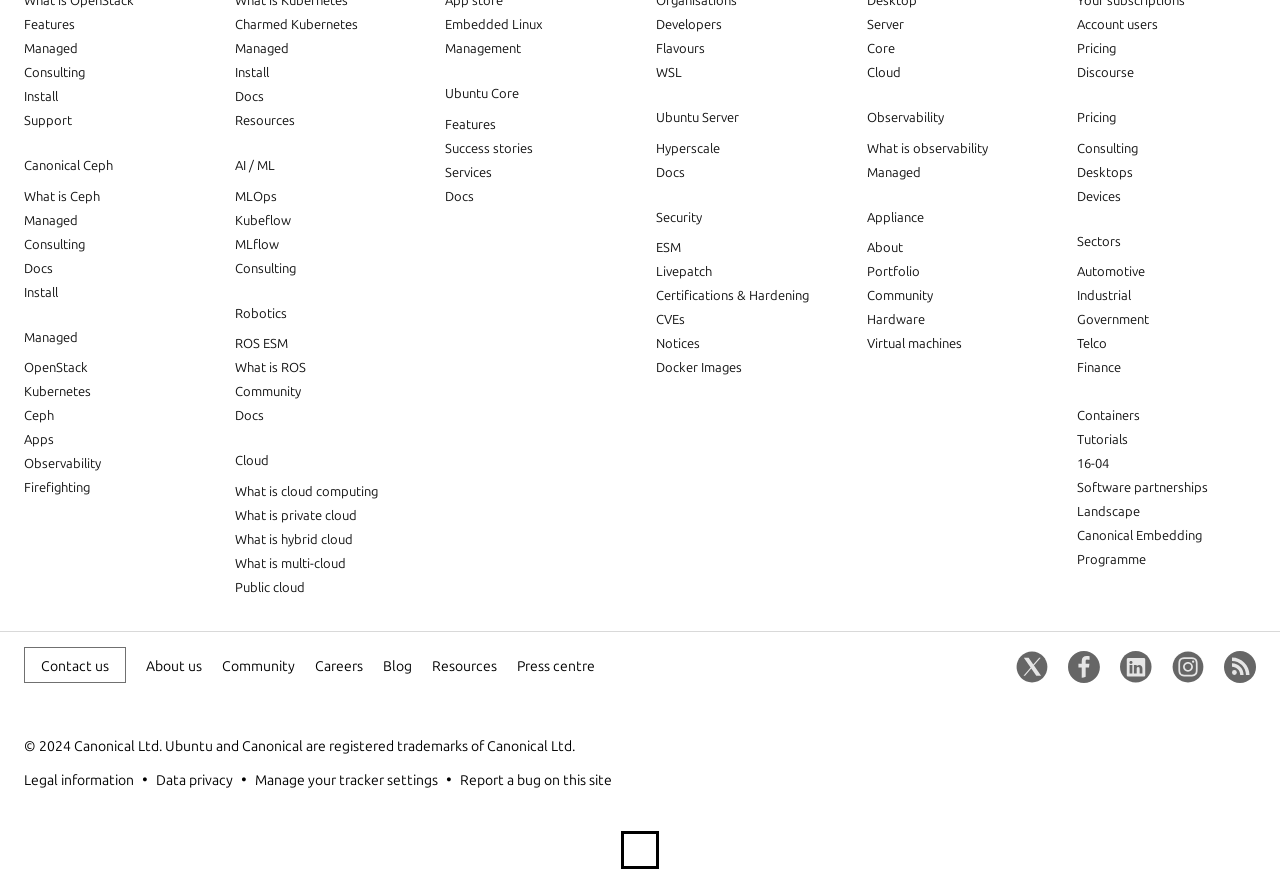Please identify the bounding box coordinates of the element that needs to be clicked to perform the following instruction: "Explore 'Managed' services".

[0.019, 0.377, 0.158, 0.409]